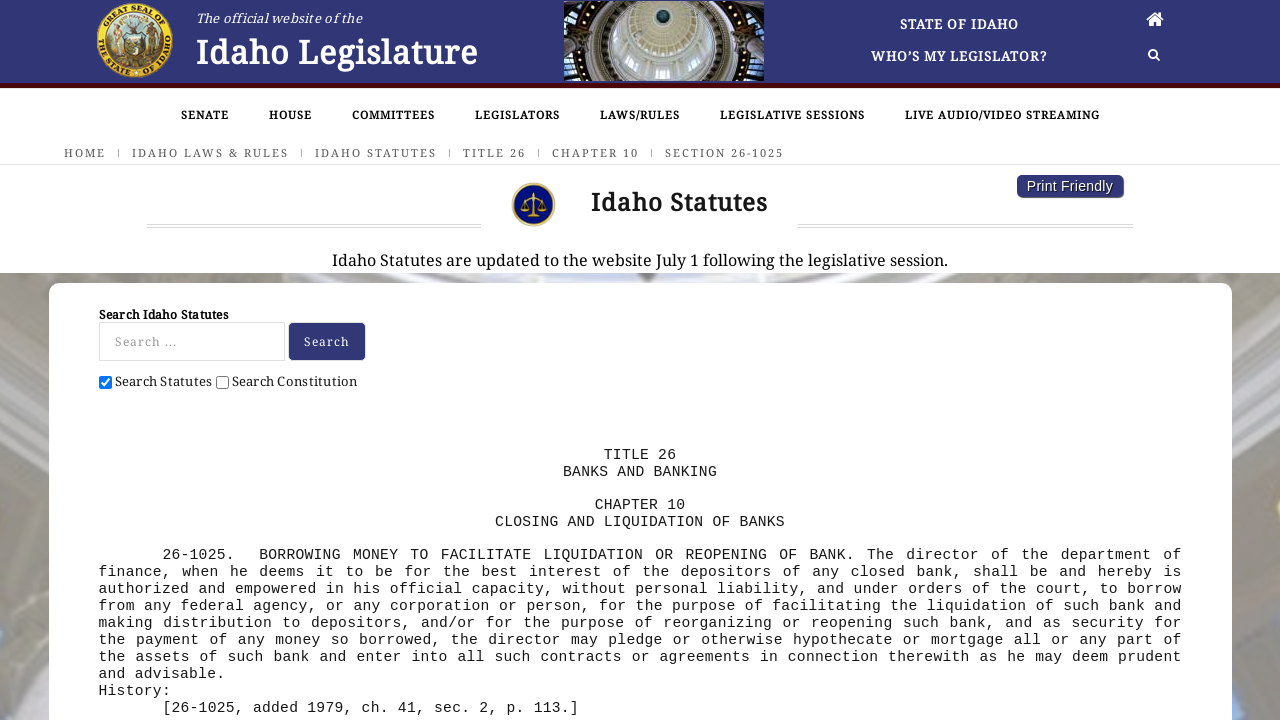Given the content of the image, can you provide a detailed answer to the question?
What is the chapter number of this section?

I found the answer by looking at the StaticText element with the text 'CHAPTER 10' at coordinates [0.431, 0.201, 0.499, 0.222]. This element is likely to be the chapter number of this section.